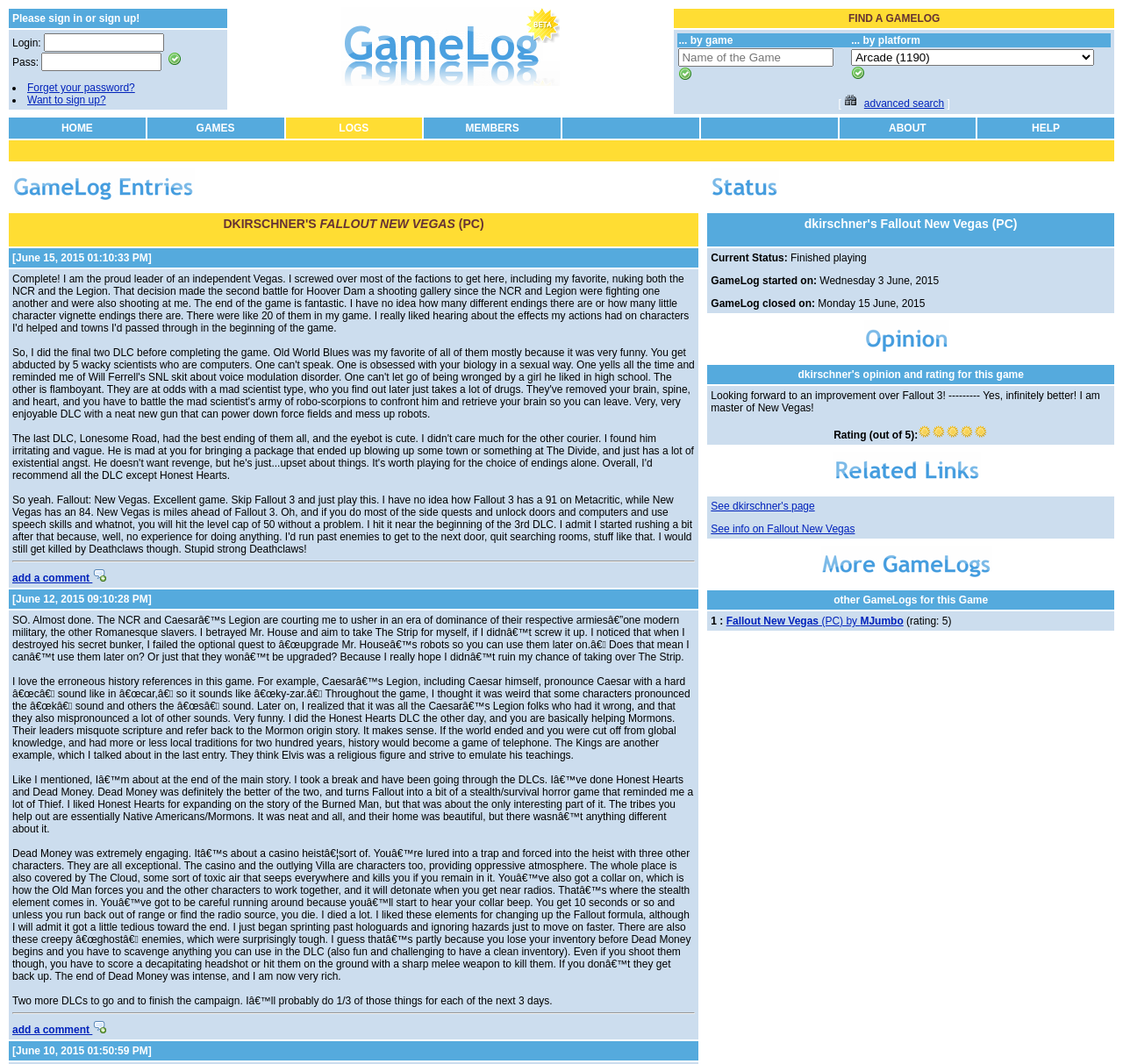Determine the bounding box coordinates of the clickable element necessary to fulfill the instruction: "search for a game". Provide the coordinates as four float numbers within the 0 to 1 range, i.e., [left, top, right, bottom].

[0.604, 0.045, 0.742, 0.063]